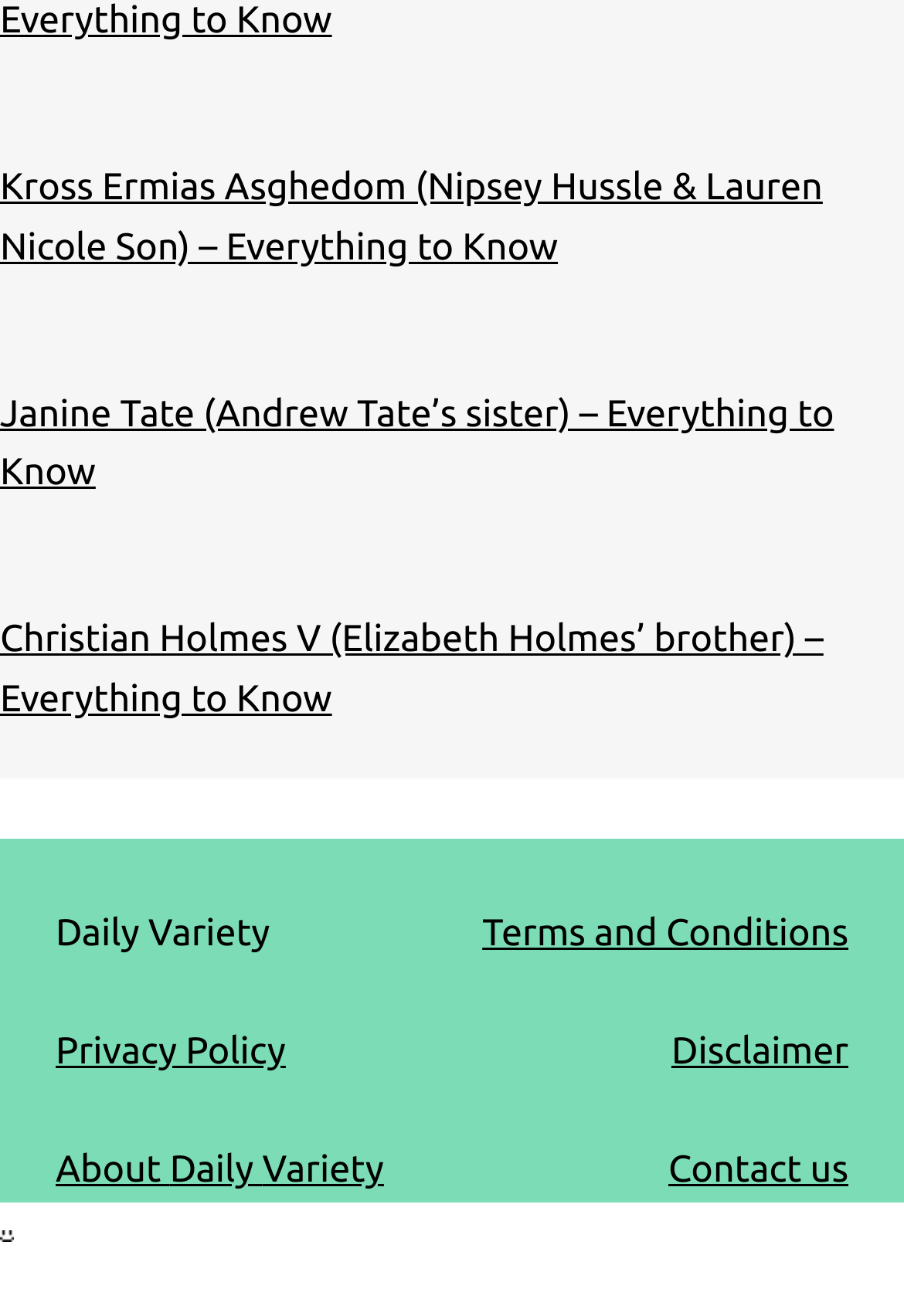Please determine the bounding box coordinates for the element that should be clicked to follow these instructions: "Learn about Christian Holmes V".

[0.0, 0.471, 0.911, 0.548]